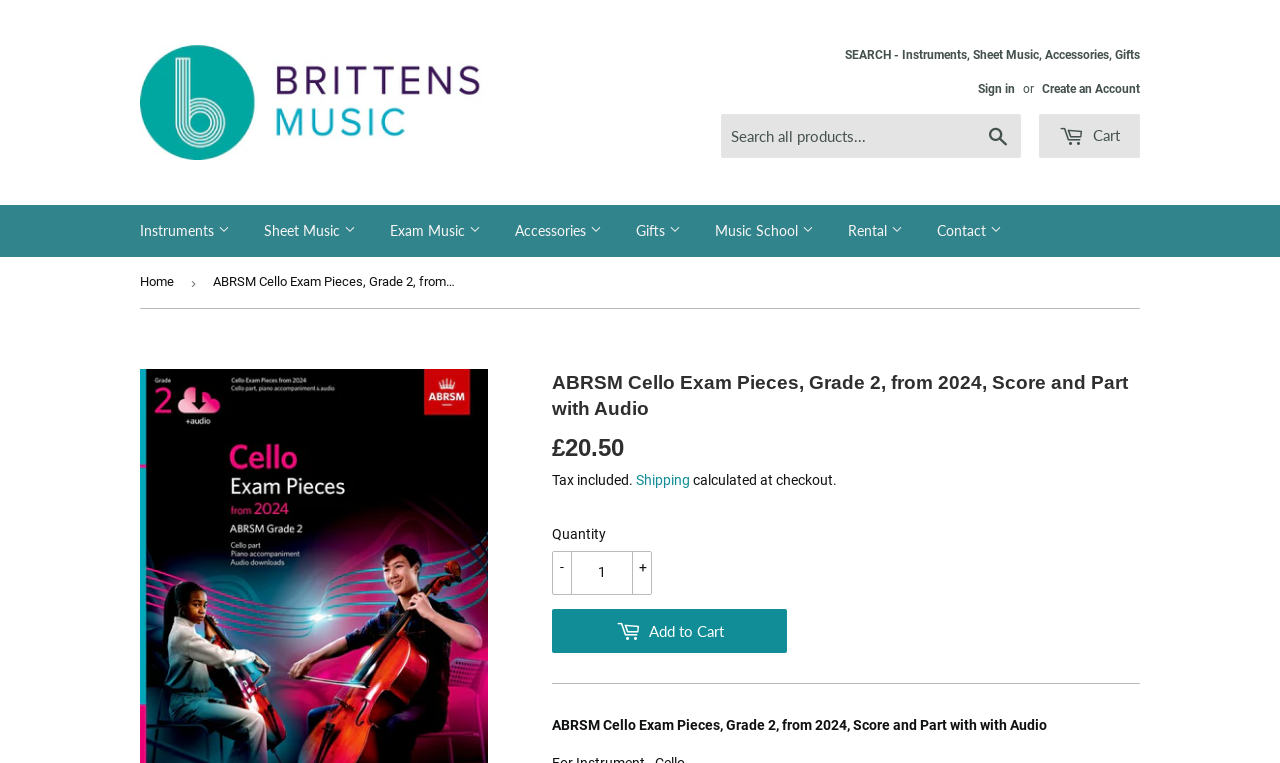Answer the question below with a single word or a brief phrase: 
What is the purpose of the search box?

To search products